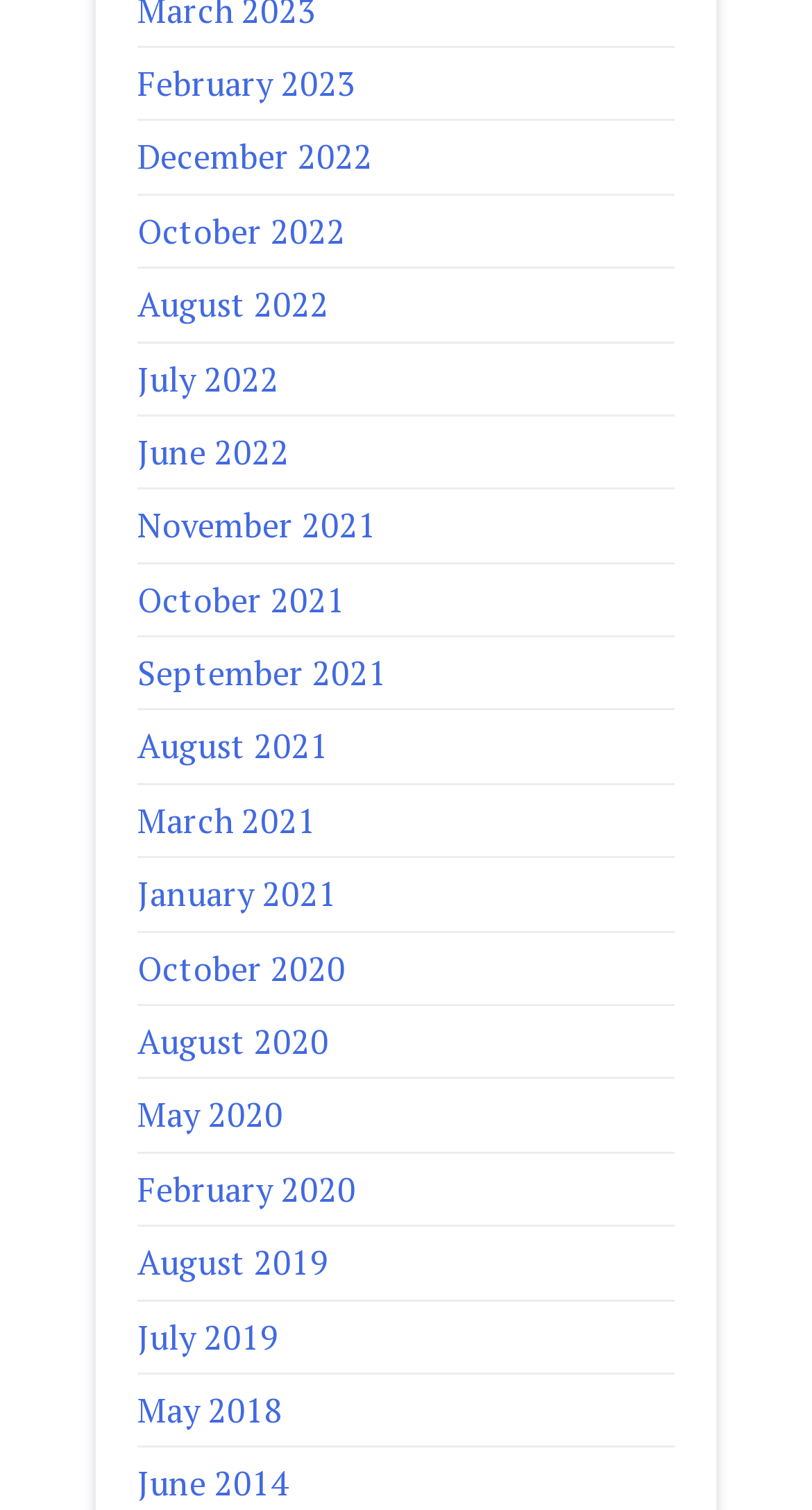Find the bounding box coordinates of the element to click in order to complete this instruction: "view February 2023". The bounding box coordinates must be four float numbers between 0 and 1, denoted as [left, top, right, bottom].

[0.169, 0.04, 0.438, 0.07]